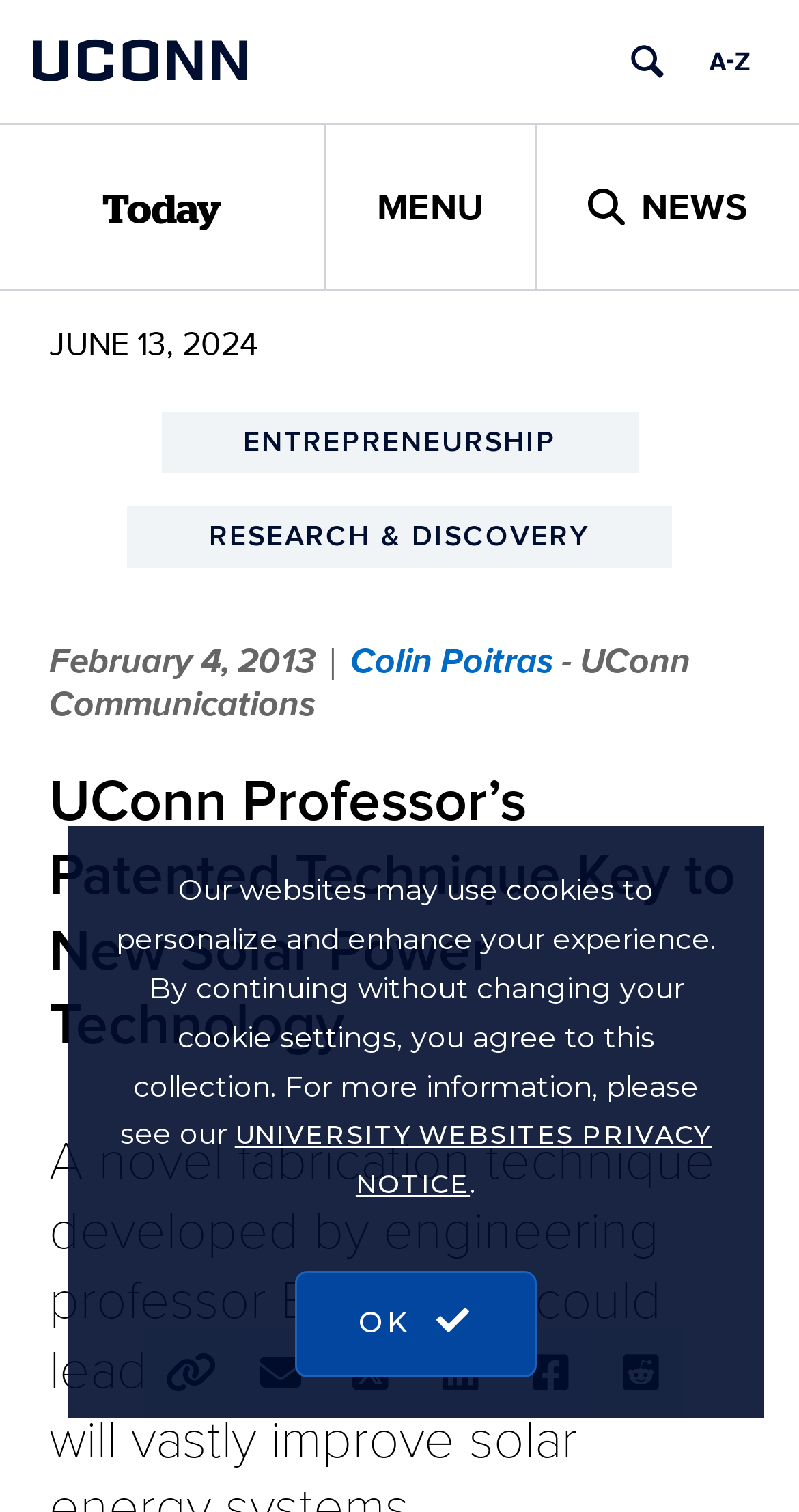What is the author of the article?
Please provide a single word or phrase as your answer based on the screenshot.

Colin Poitras